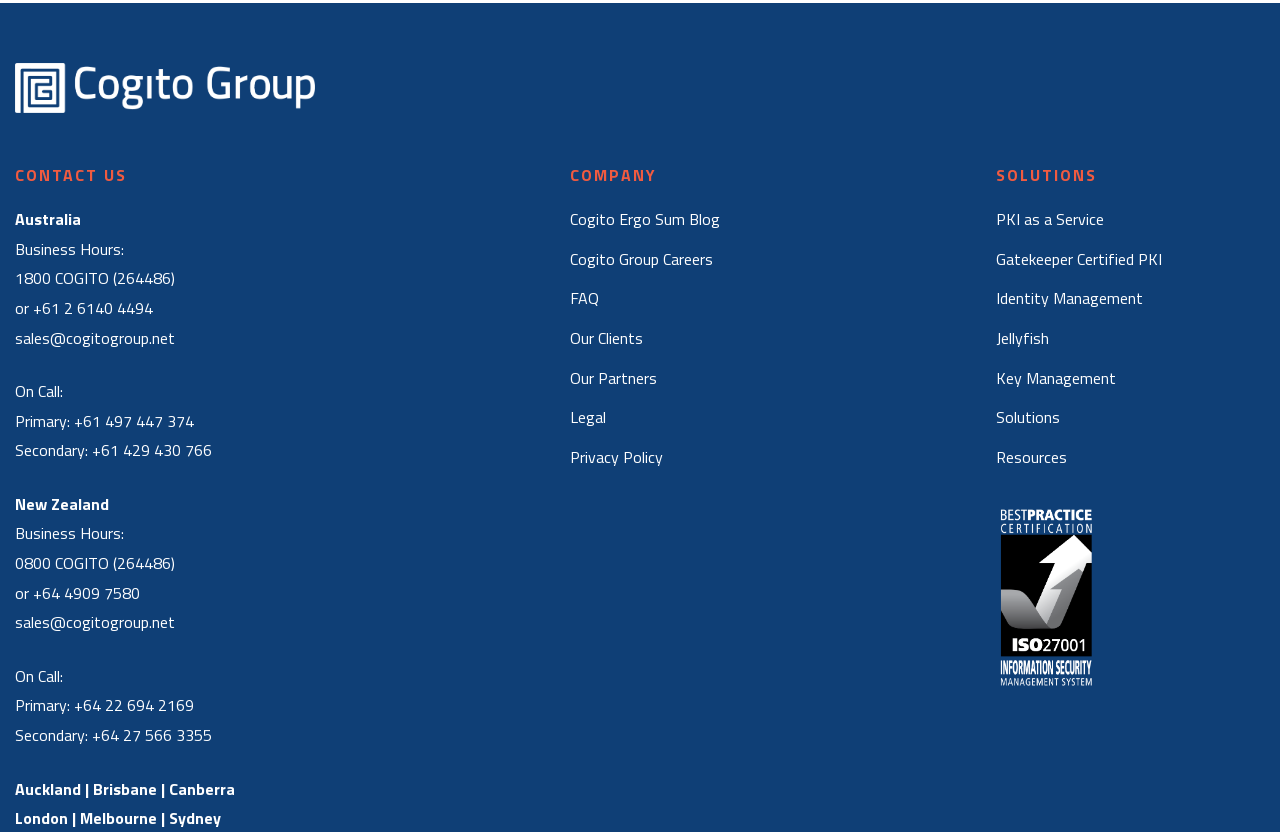Please identify the bounding box coordinates for the region that you need to click to follow this instruction: "Explore 'PKI as a Service' solution".

[0.778, 0.249, 0.863, 0.278]